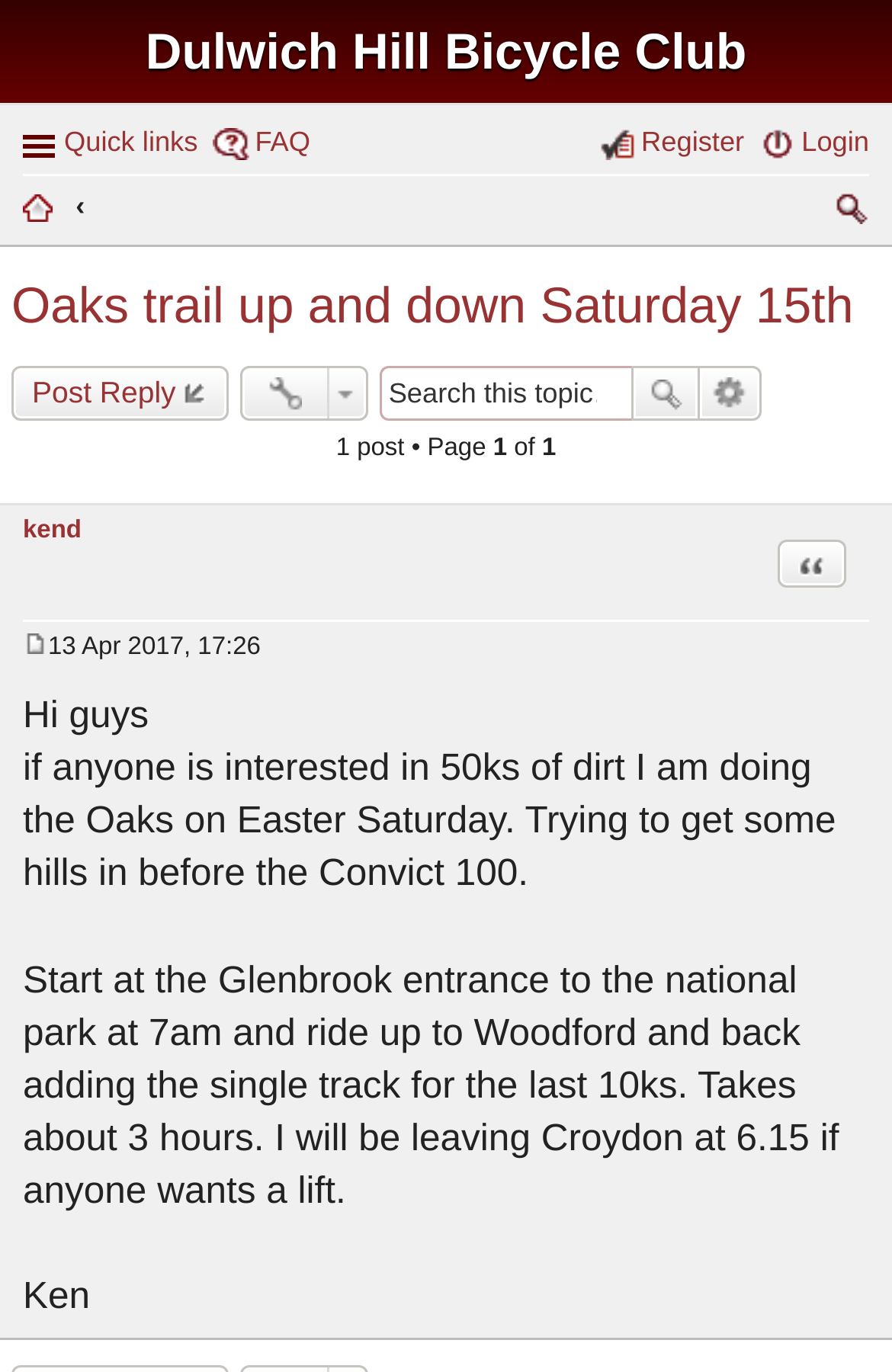How many posts are in this topic?
Look at the image and respond to the question as thoroughly as possible.

I found the answer by looking at the StaticText element with the text '1 post • Page' which indicates the number of posts in this topic.